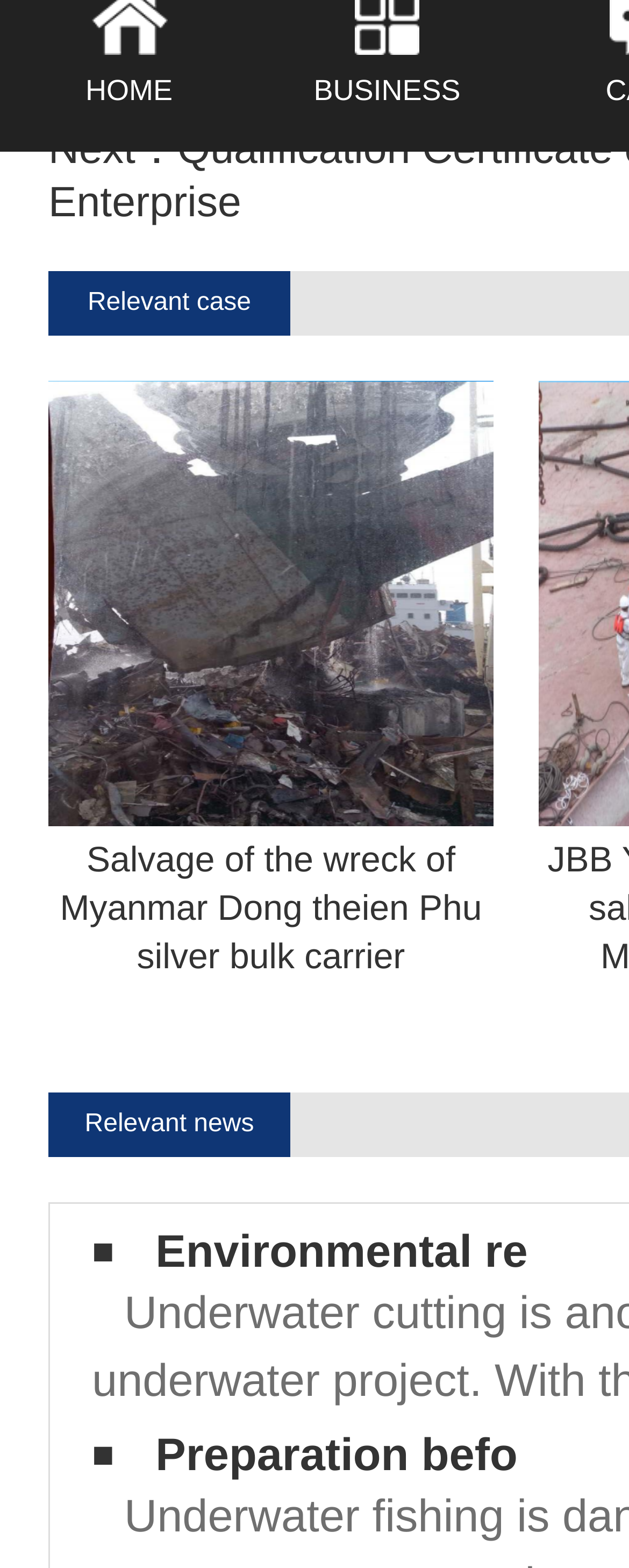How many links are there under the 'Relevant news' category?
Refer to the image and provide a one-word or short phrase answer.

2